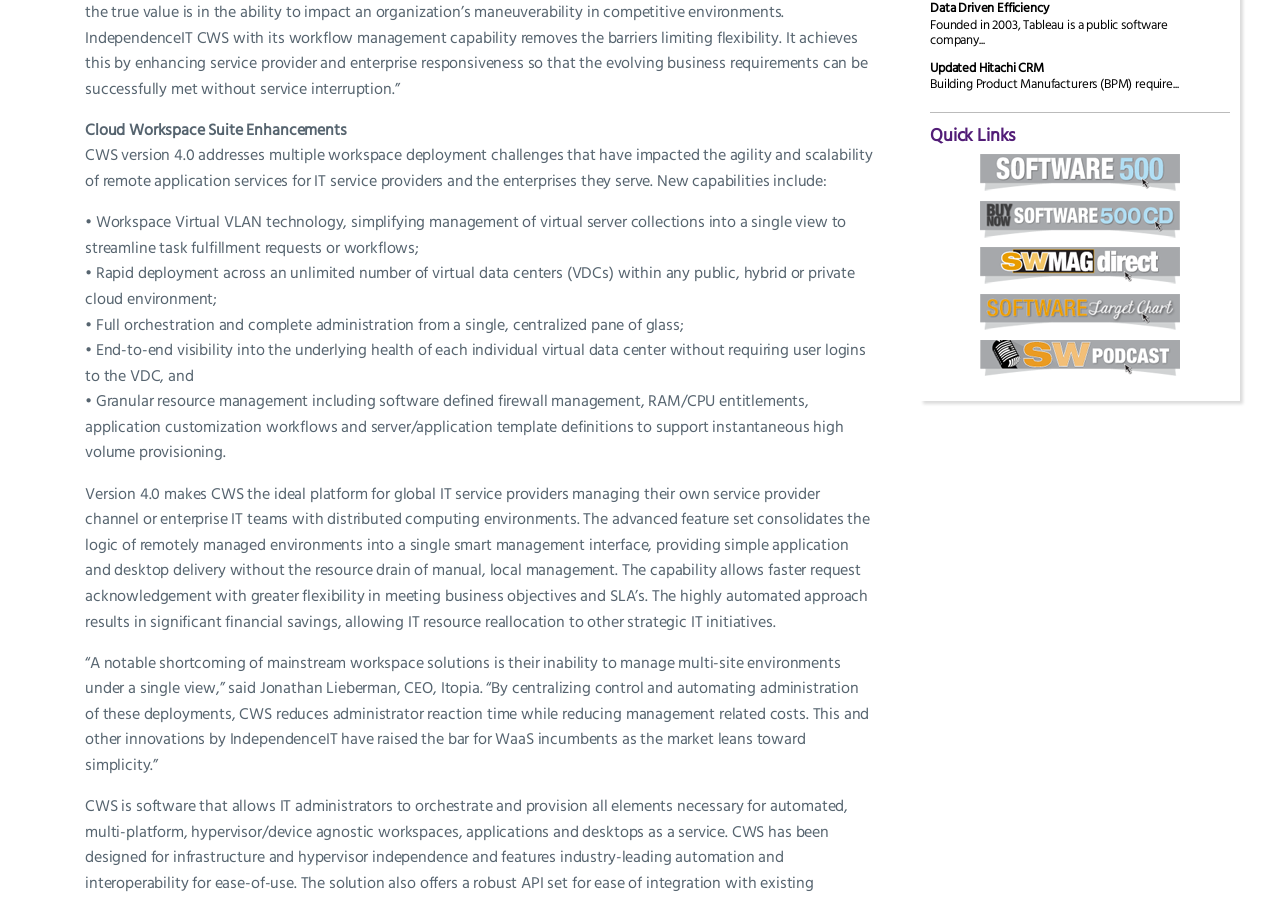Extract the bounding box coordinates for the UI element described as: "alt="SW500"".

[0.727, 0.401, 0.961, 0.427]